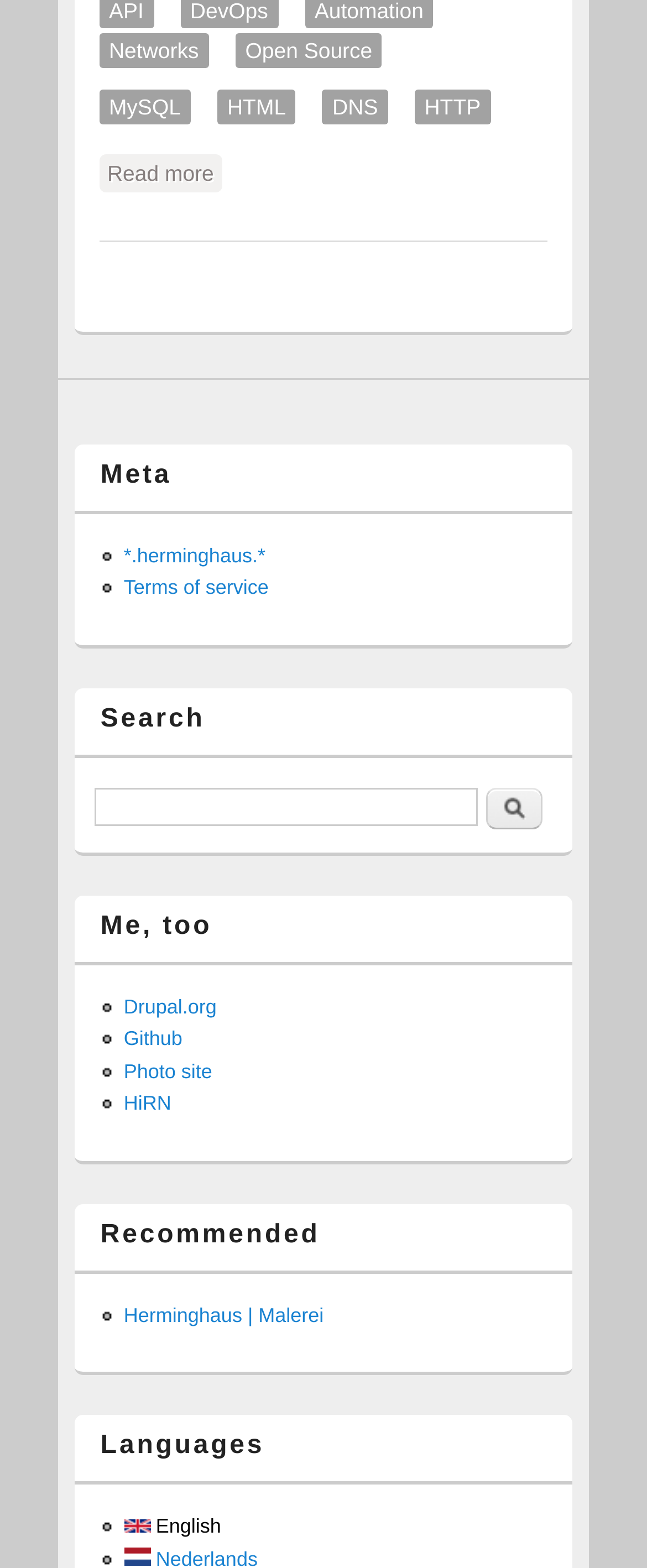Please identify the bounding box coordinates of the clickable area that will fulfill the following instruction: "Visit Drupal.org". The coordinates should be in the format of four float numbers between 0 and 1, i.e., [left, top, right, bottom].

[0.191, 0.634, 0.335, 0.649]